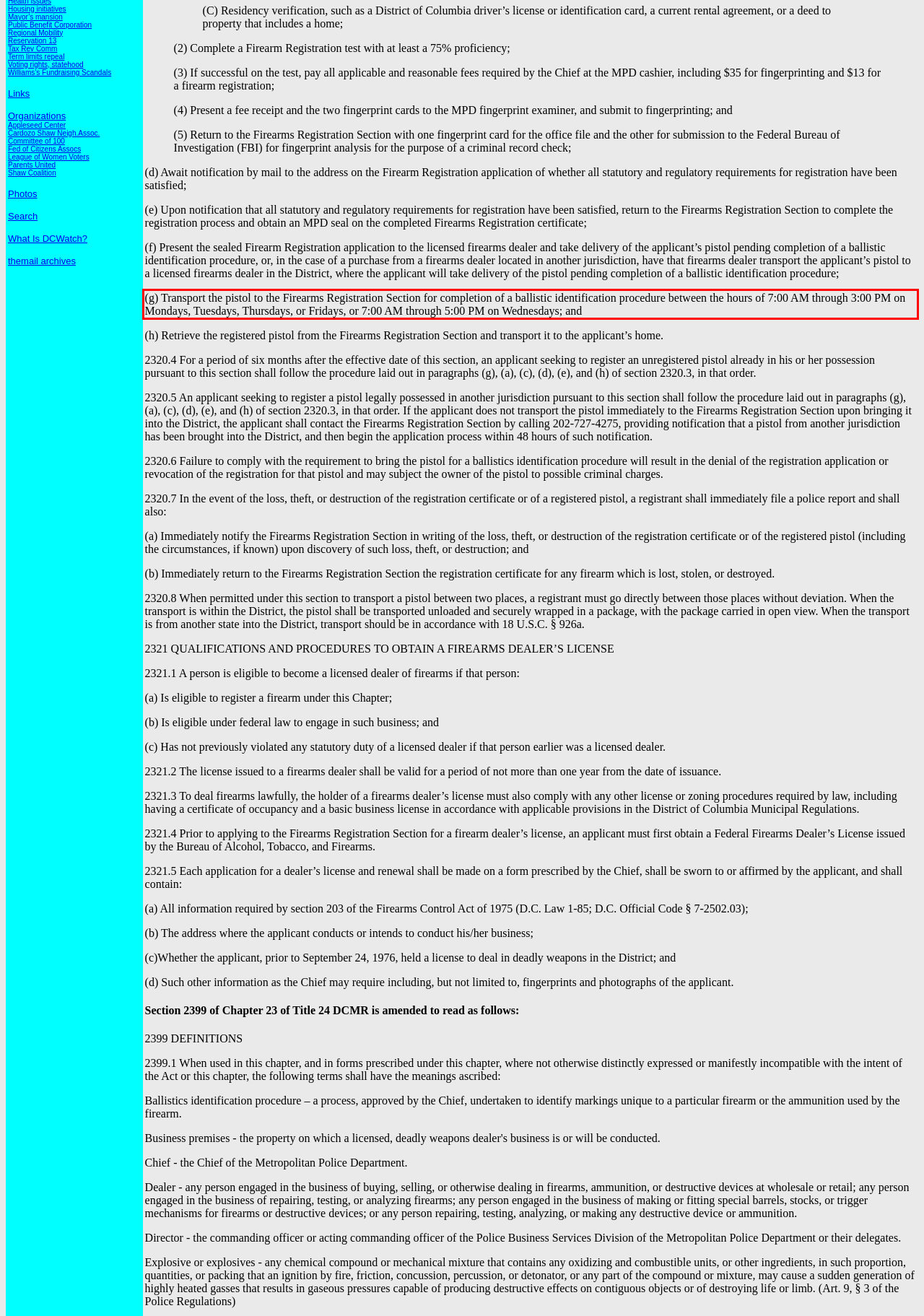Please use OCR to extract the text content from the red bounding box in the provided webpage screenshot.

(g) Transport the pistol to the Firearms Registration Section for completion of a ballistic identification procedure between the hours of 7:00 AM through 3:00 PM on Mondays, Tuesdays, Thursdays, or Fridays, or 7:00 AM through 5:00 PM on Wednesdays; and